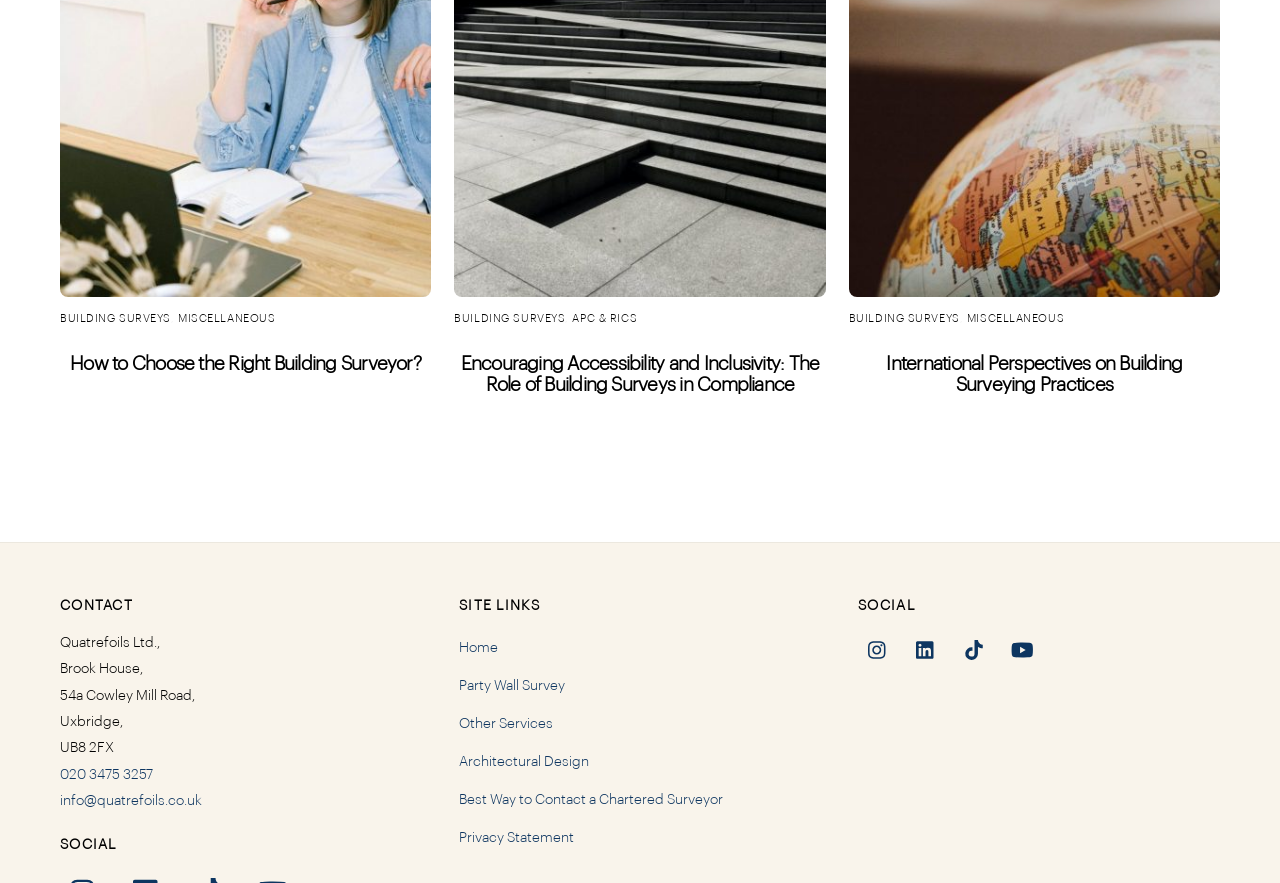What is the purpose of building surveys according to the second heading?
Please provide a full and detailed response to the question.

The second heading is 'Encouraging Accessibility and Inclusivity: The Role of Building Surveys in Compliance' which suggests that building surveys play a role in promoting accessibility and inclusivity.